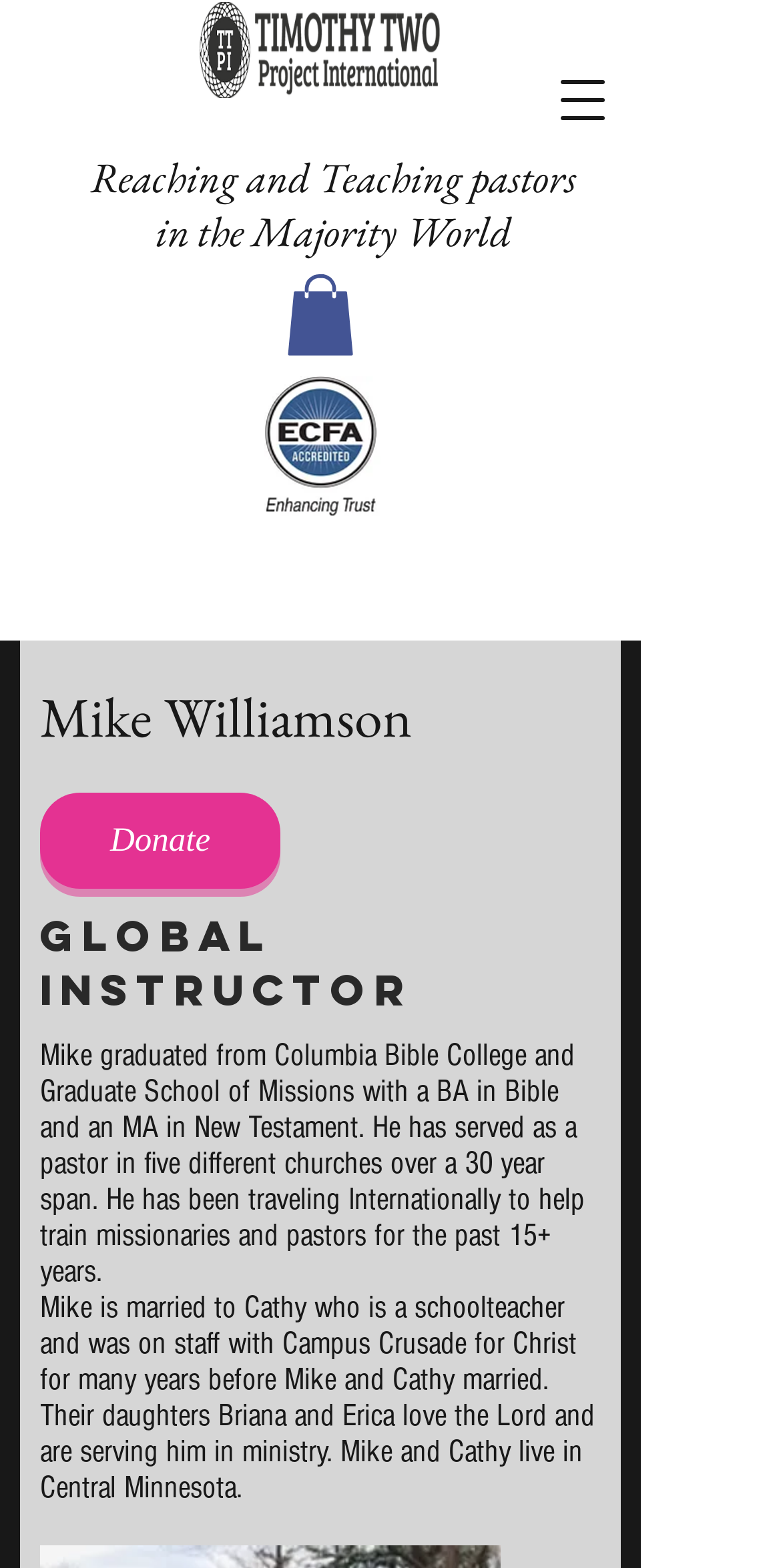Bounding box coordinates are to be given in the format (top-left x, top-left y, bottom-right x, bottom-right y). All values must be floating point numbers between 0 and 1. Provide the bounding box coordinate for the UI element described as: Donate

[0.051, 0.505, 0.359, 0.566]